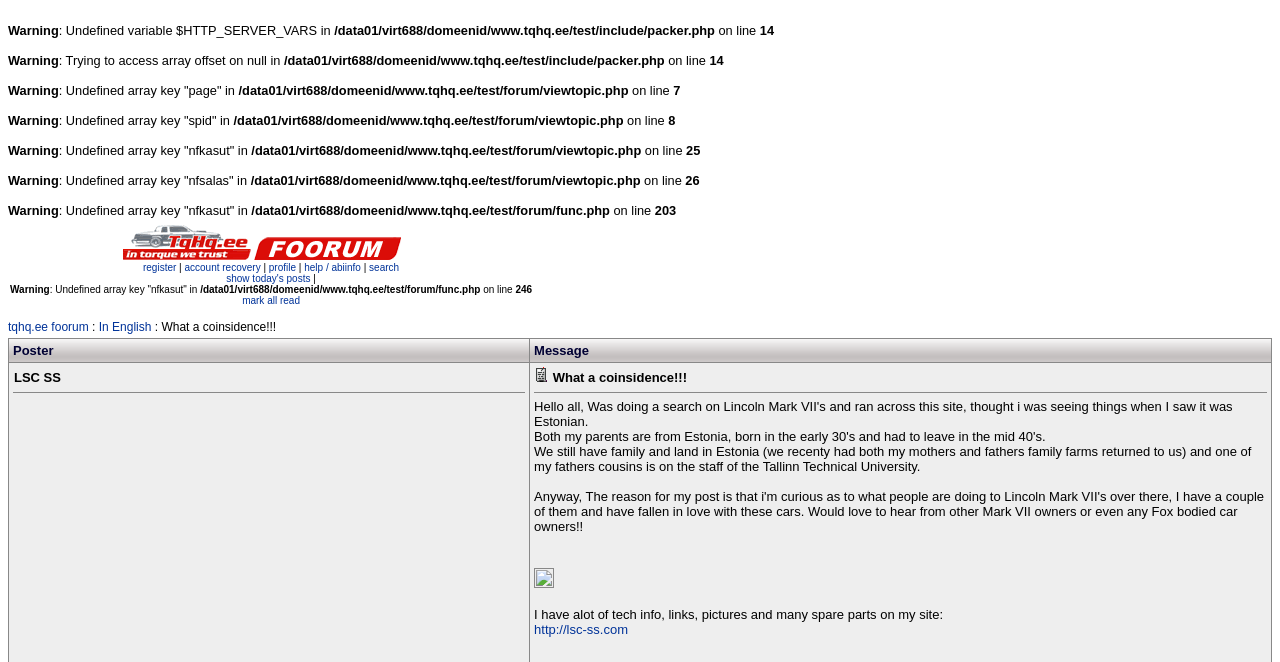Identify and provide the bounding box coordinates of the UI element described: "In English". The coordinates should be formatted as [left, top, right, bottom], with each number being a float between 0 and 1.

[0.077, 0.483, 0.118, 0.505]